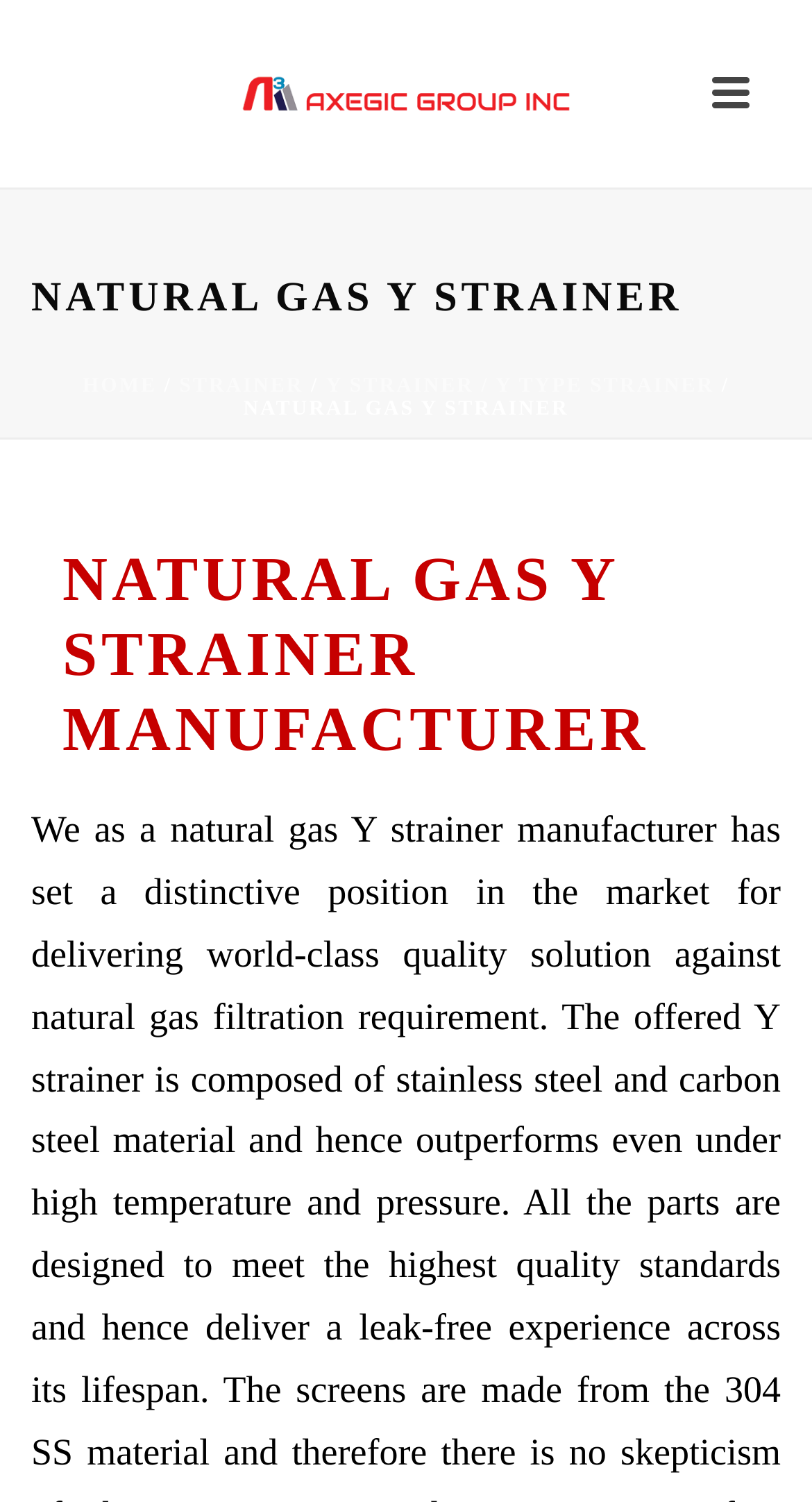How many navigation links are on the top?
Using the visual information from the image, give a one-word or short-phrase answer.

4